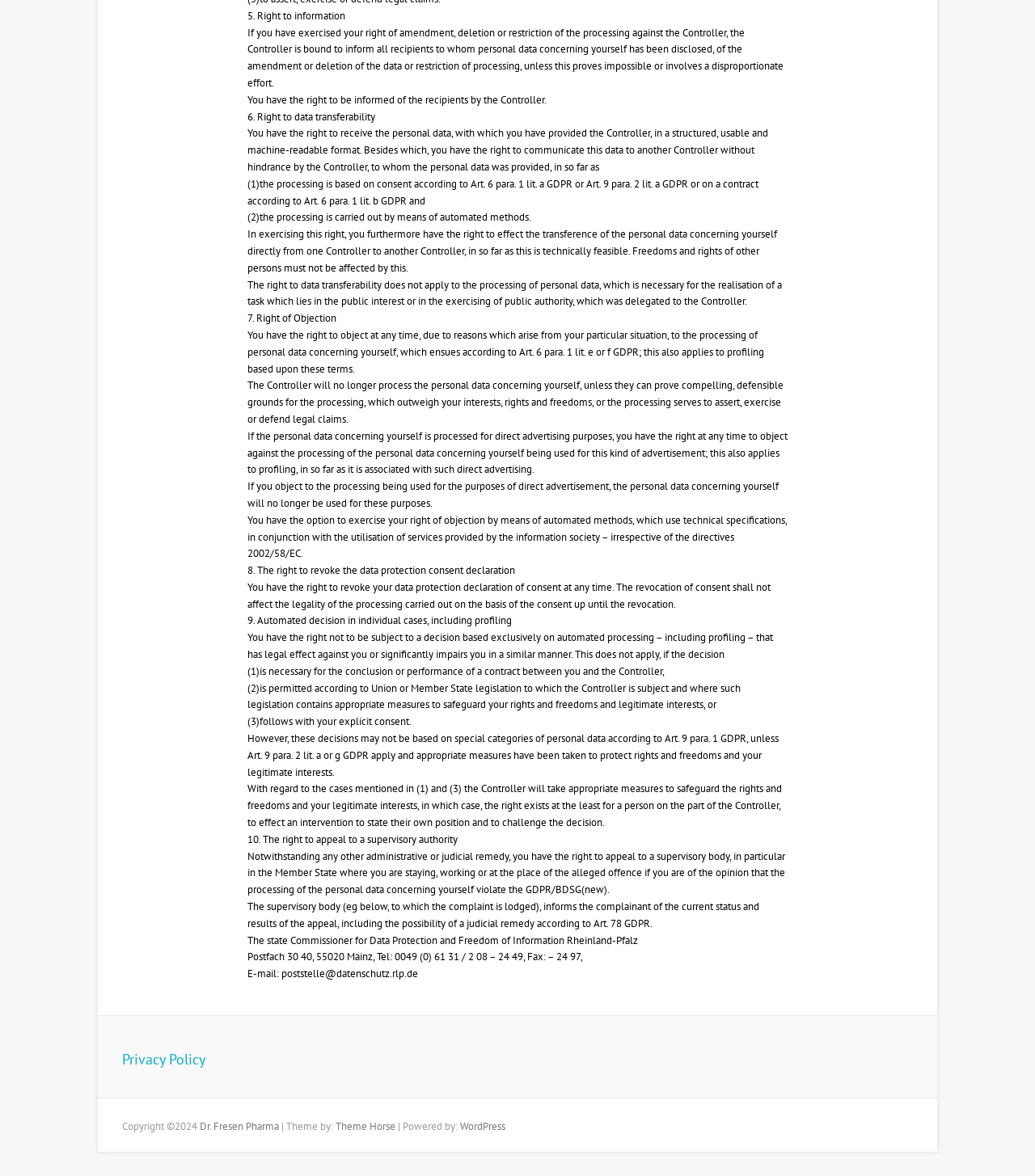Answer the question in a single word or phrase:
What is the copyright year mentioned on the webpage?

2024